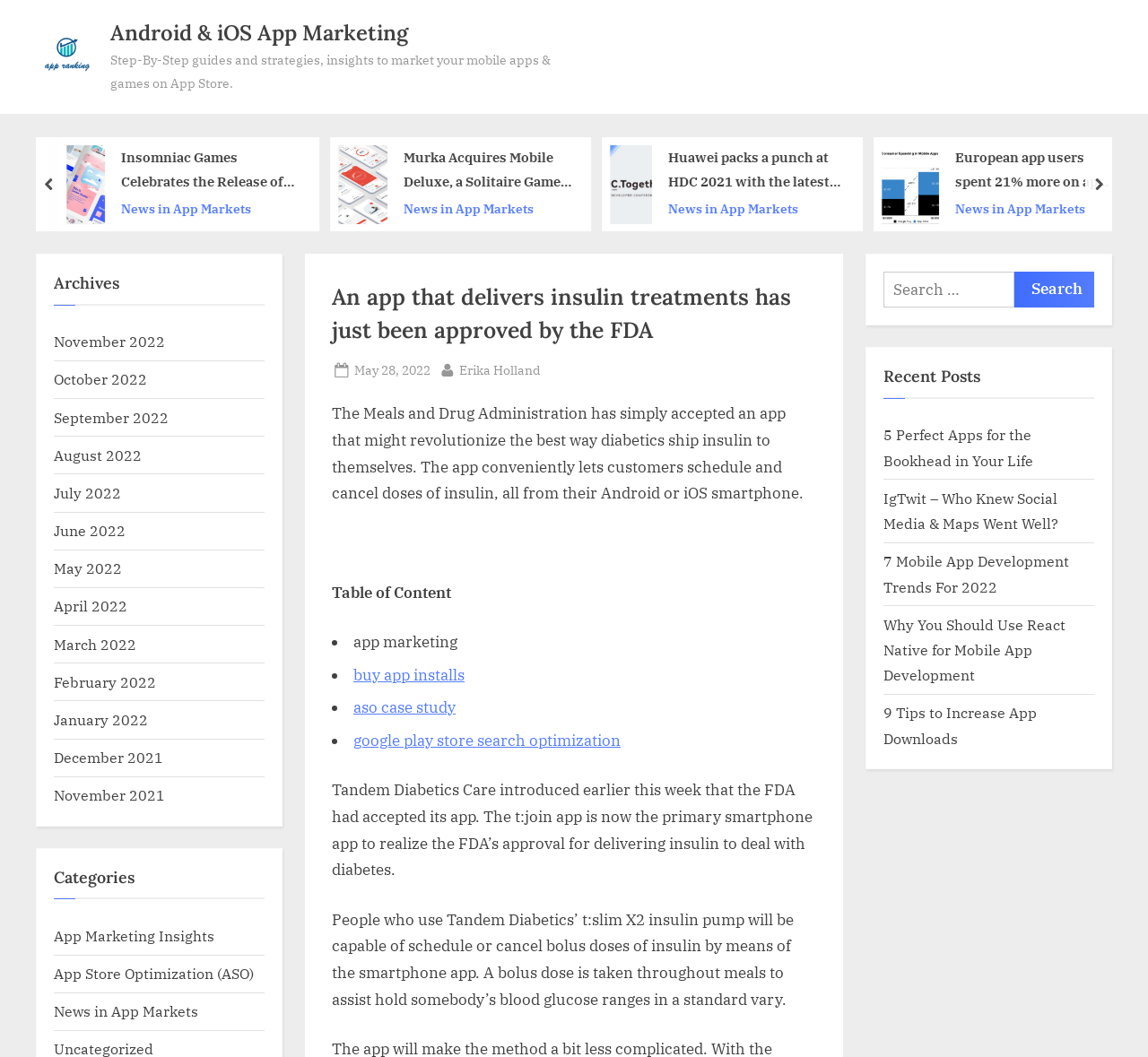What is the name of the insulin pump mentioned in the article?
From the image, provide a succinct answer in one word or a short phrase.

t:slim X2